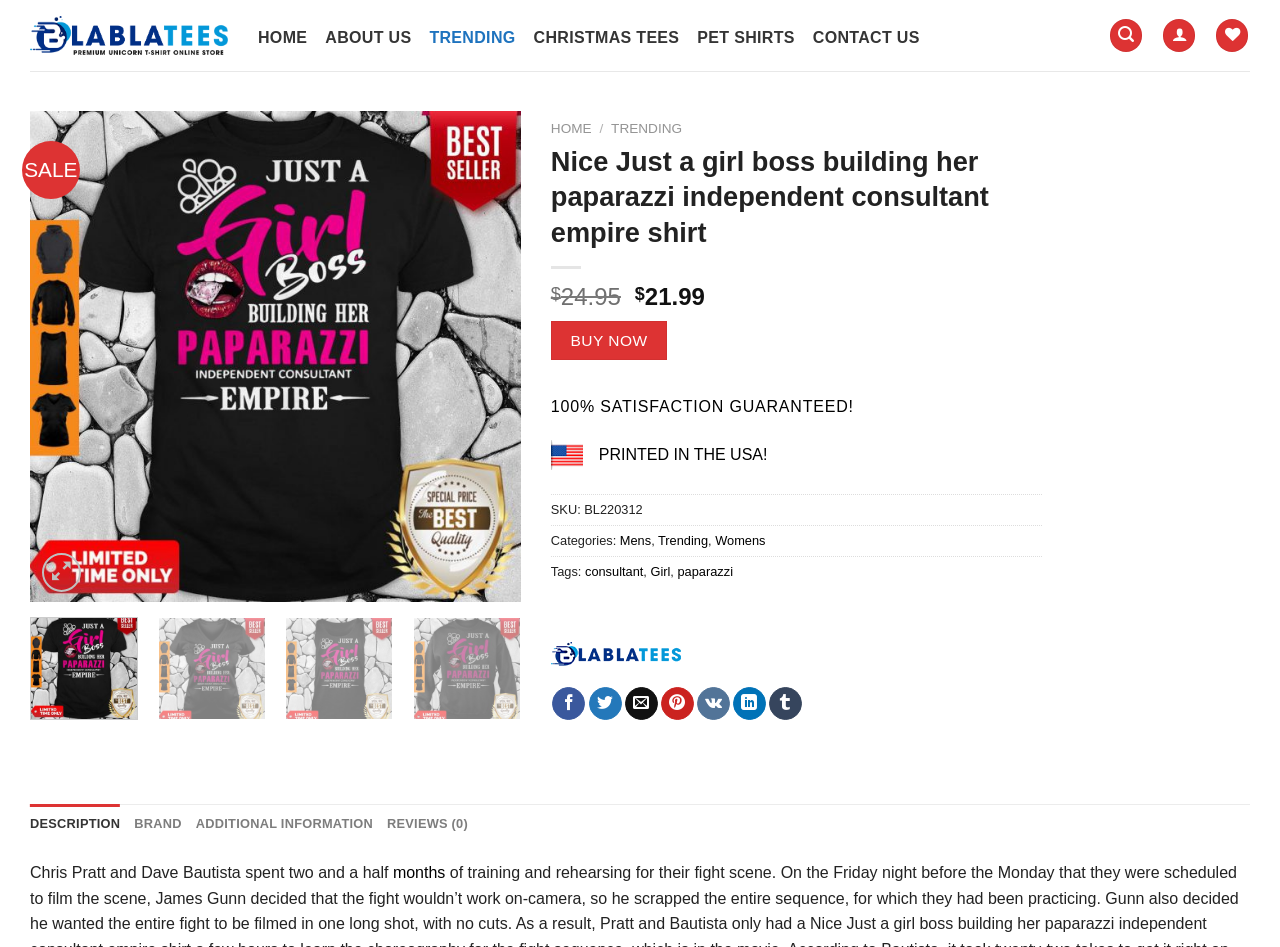Can you determine the main header of this webpage?

Nice Just a girl boss building her paparazzi independent consultant empire shirt